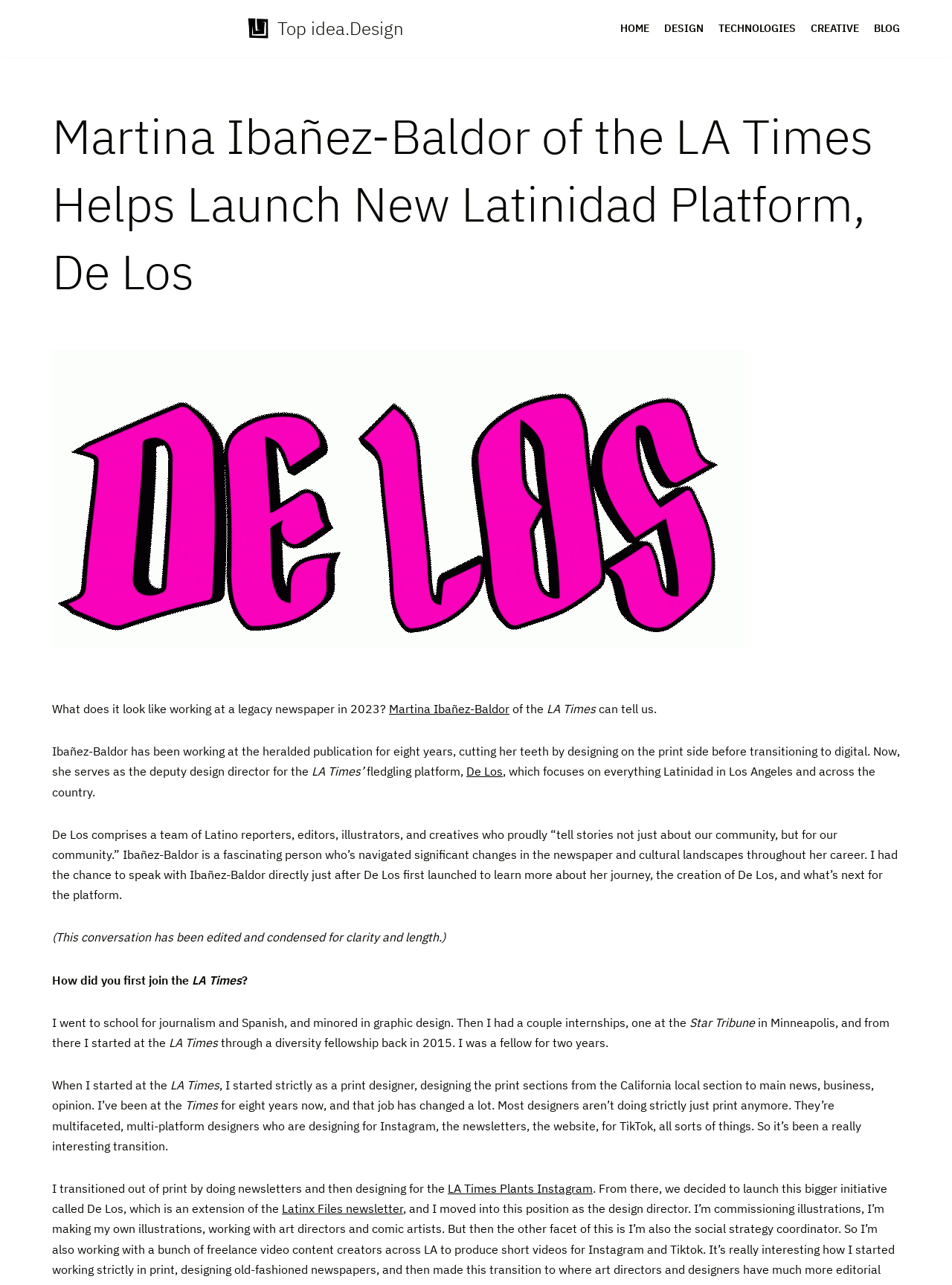Identify the bounding box coordinates of the clickable section necessary to follow the following instruction: "Click on the 'De Los' link". The coordinates should be presented as four float numbers from 0 to 1, i.e., [left, top, right, bottom].

[0.49, 0.595, 0.528, 0.606]